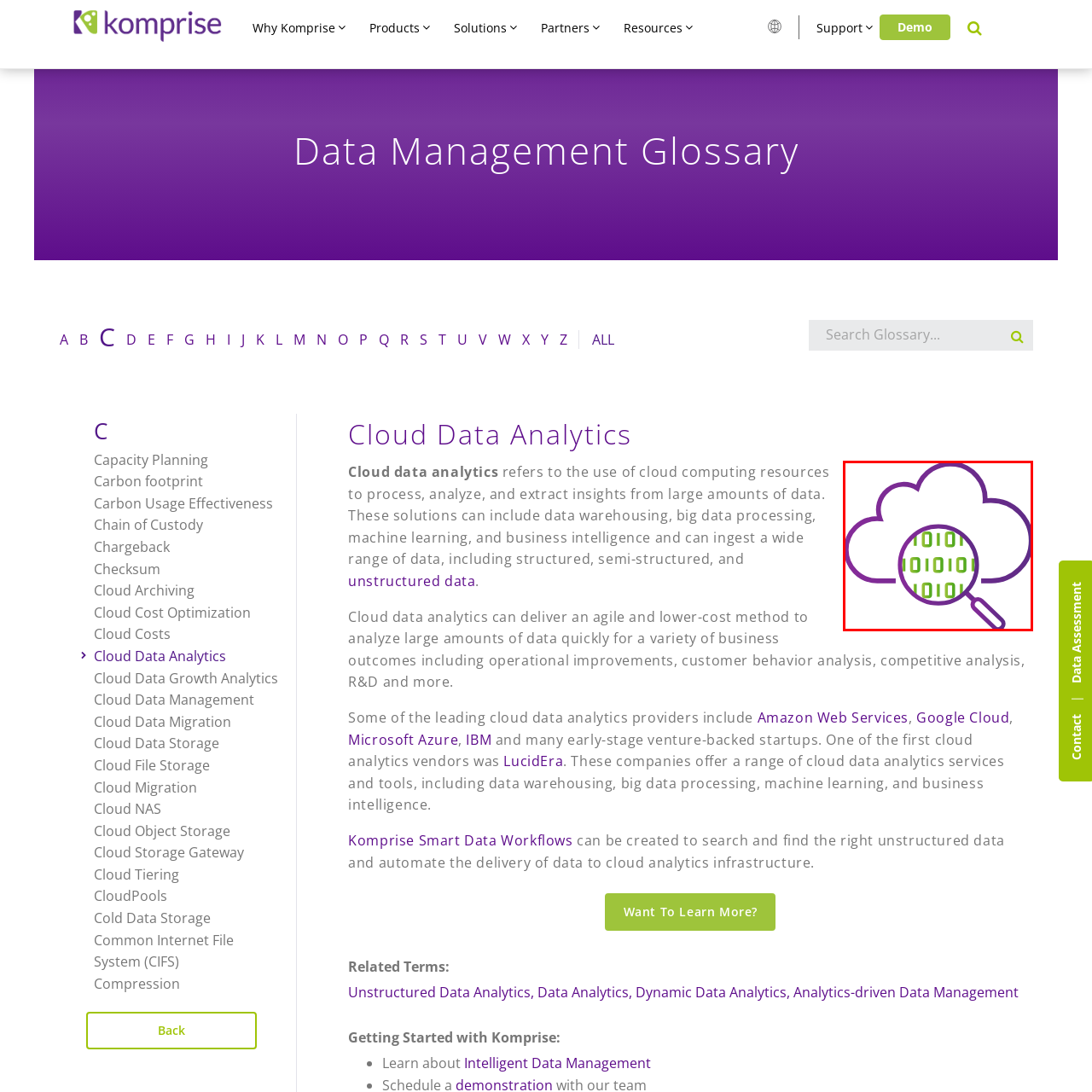What is the purpose of the magnifying glass?
Look closely at the image within the red bounding box and respond to the question with one word or a brief phrase.

to emphasize analytical aspect